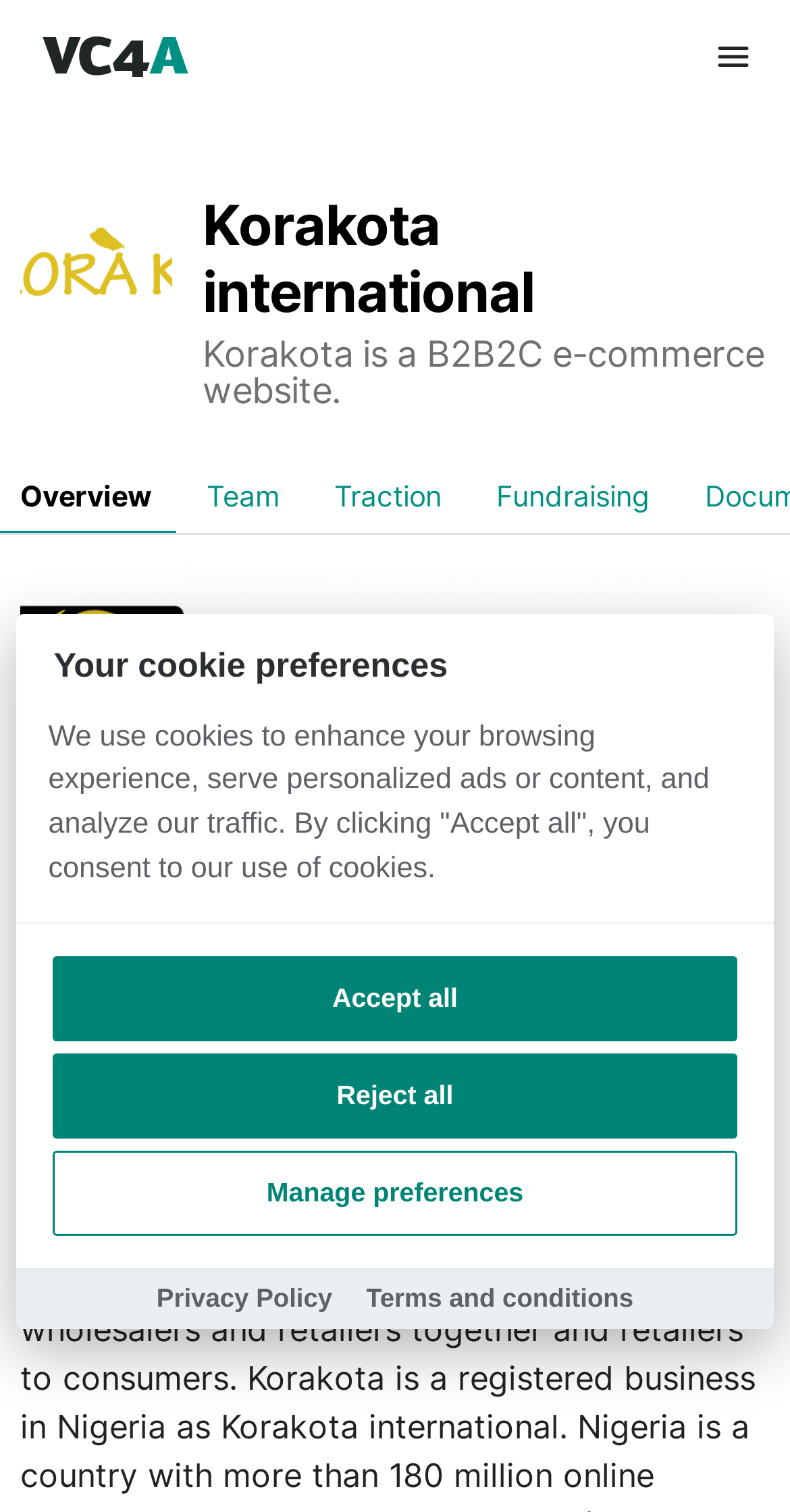What type of e-commerce website is Korakota?
Answer the question with as much detail as you can, using the image as a reference.

Based on the heading 'Korakota international Korakota is a B2B2C e-commerce website.' on the webpage, we can determine that Korakota is a B2B2C e-commerce website.